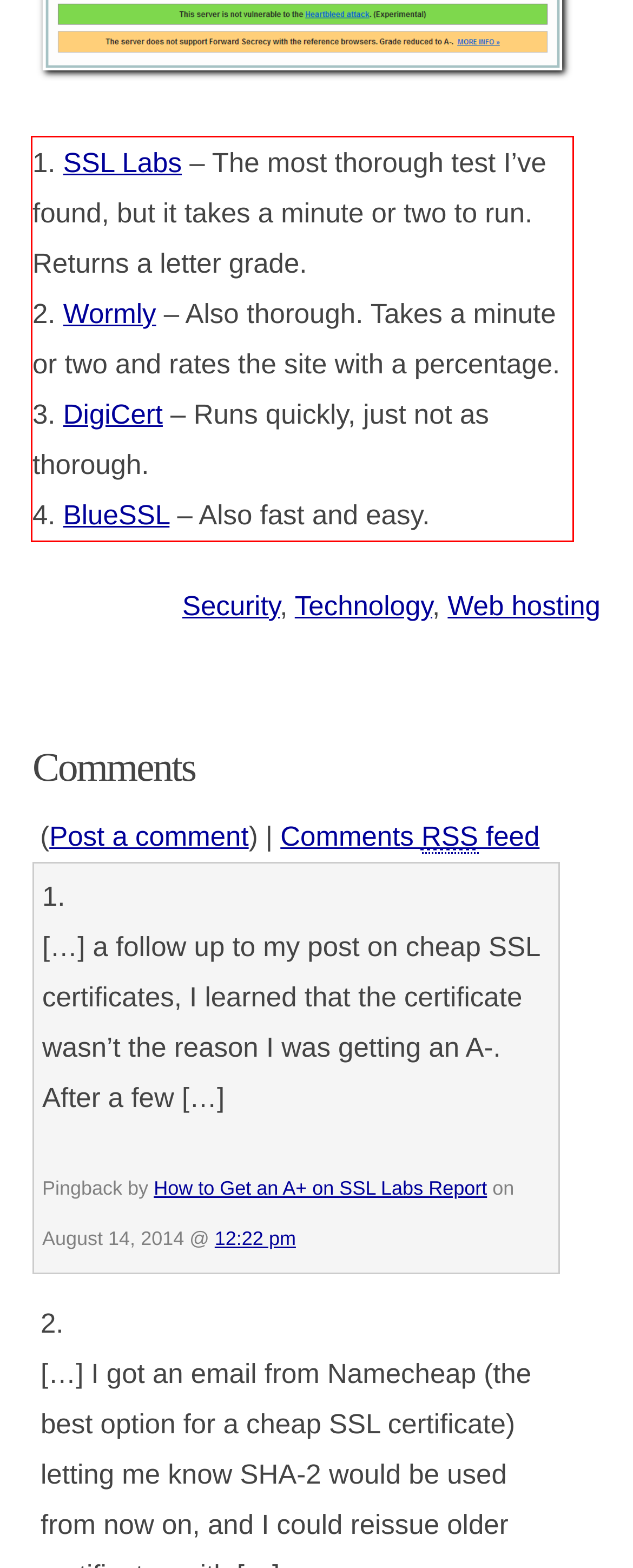Using OCR, extract the text content found within the red bounding box in the given webpage screenshot.

1. SSL Labs – The most thorough test I’ve found, but it takes a minute or two to run. Returns a letter grade. 2. Wormly – Also thorough. Takes a minute or two and rates the site with a percentage. 3. DigiCert – Runs quickly, just not as thorough. 4. BlueSSL – Also fast and easy.